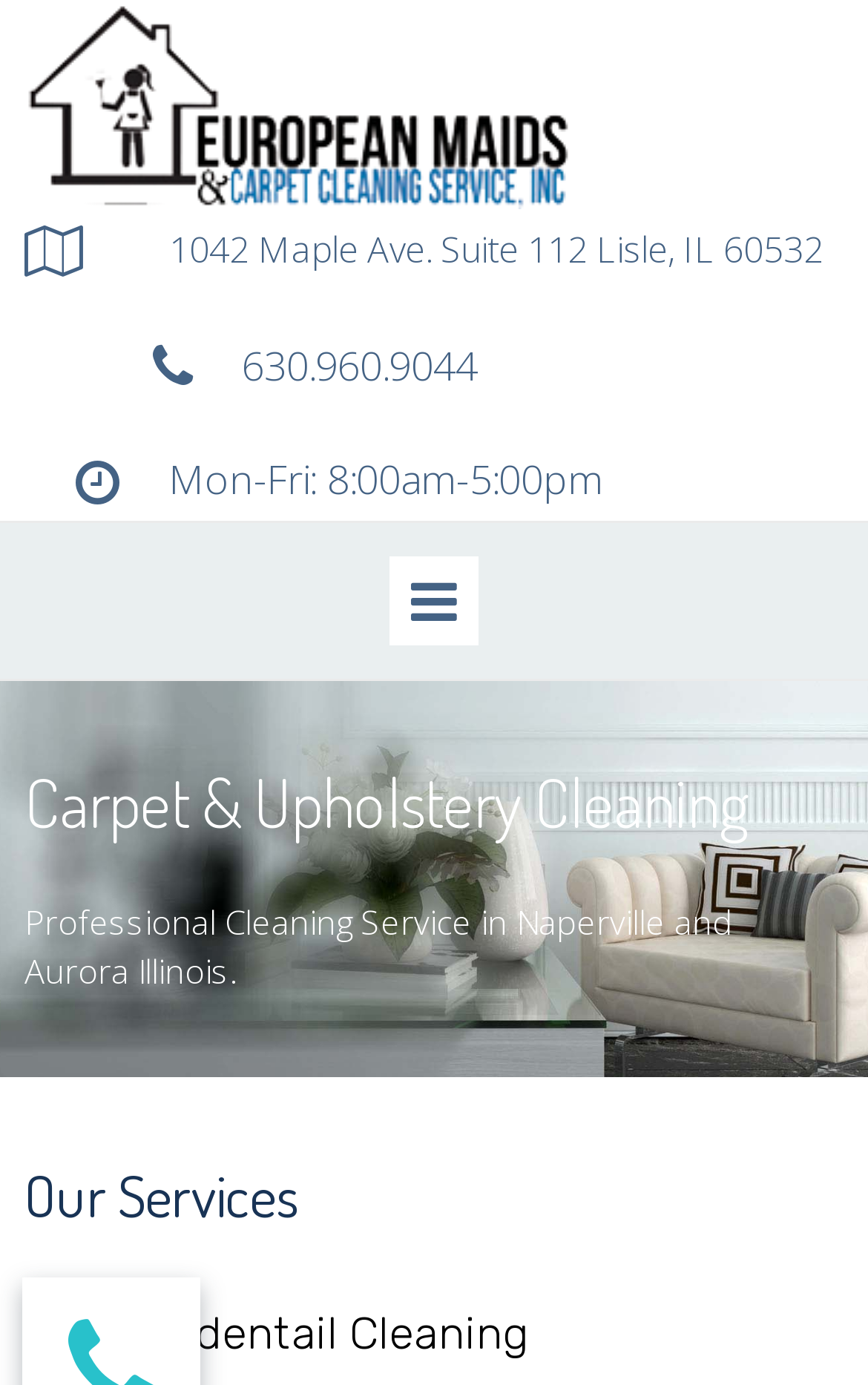From the element description: "630.960.9044", extract the bounding box coordinates of the UI element. The coordinates should be expressed as four float numbers between 0 and 1, in the order [left, top, right, bottom].

[0.278, 0.252, 0.55, 0.281]